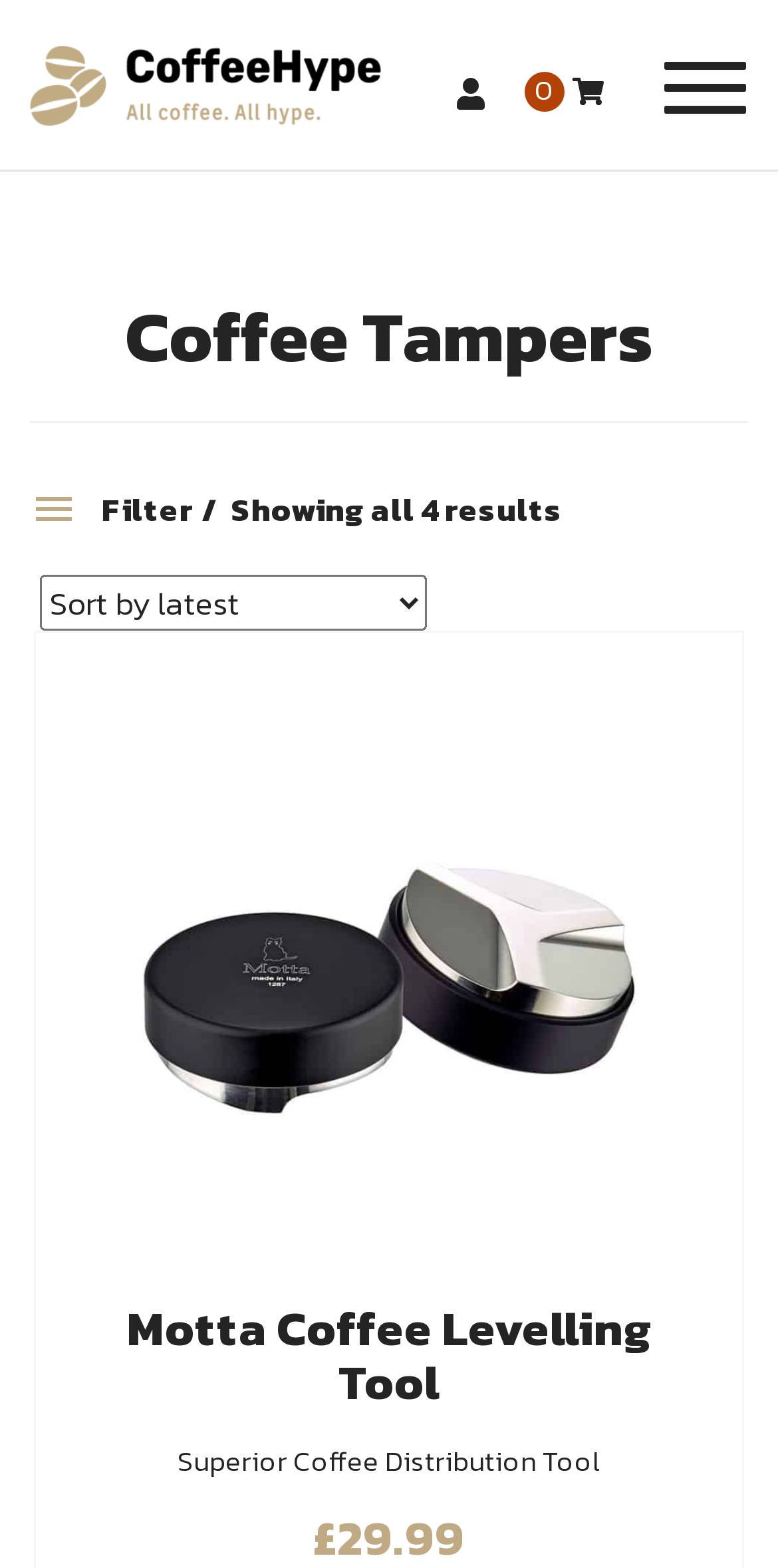Analyze the image and deliver a detailed answer to the question: What is the purpose of the tool shown?

I read the description of the Motta Coffee Leveling Tool and found that it is a Superior Coffee Distribution Tool, which means it is used for distributing coffee.